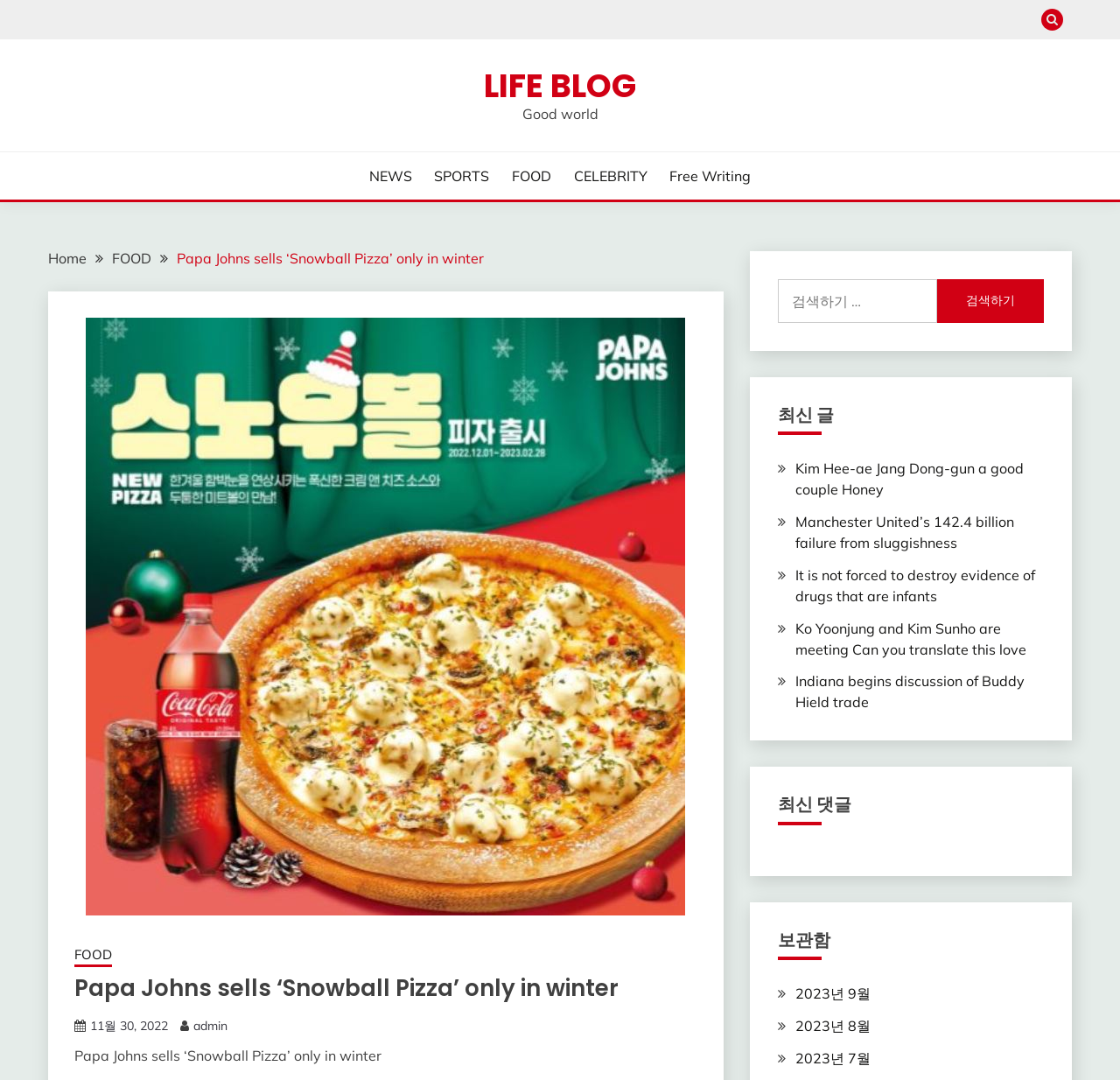Please determine the bounding box coordinates for the UI element described as: "parent_node: 검색어: name="s" placeholder="검색하기 …"".

[0.694, 0.258, 0.837, 0.299]